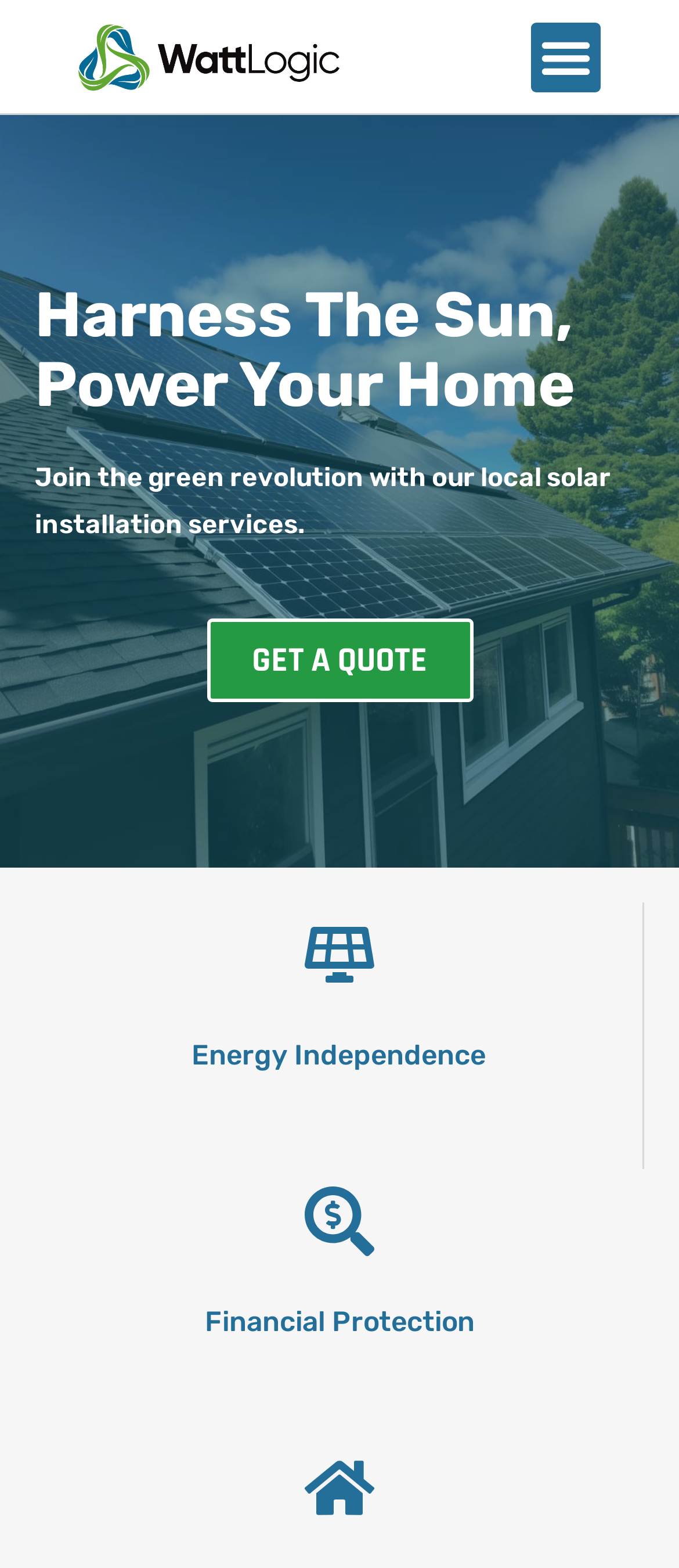Create an in-depth description of the webpage, covering main sections.

The webpage is about WattLogic, a company that offers home solar energy installation services. At the top left corner, there is a company logo of WattLogic, which is an image linked to the company's homepage. Next to the logo, on the top right corner, there is a navigation menu with a toggle button, indicated by two identical images. 

Below the navigation menu, there are two headings that introduce the company's services. The first heading, "Join the green revolution with our local solar installation services," is located at the top center of the page, while the second heading, "Harness The Sun, Power Your Home," is positioned slightly above the center of the page. 

In the middle of the page, there is a prominent call-to-action button, "GET A QUOTE," which is centered horizontally and takes up a significant amount of vertical space. Below the button, there are two blocks of text, "Energy Independence" and "Financial Protection," which are positioned side by side, with the first block on the left and the second block on the right.